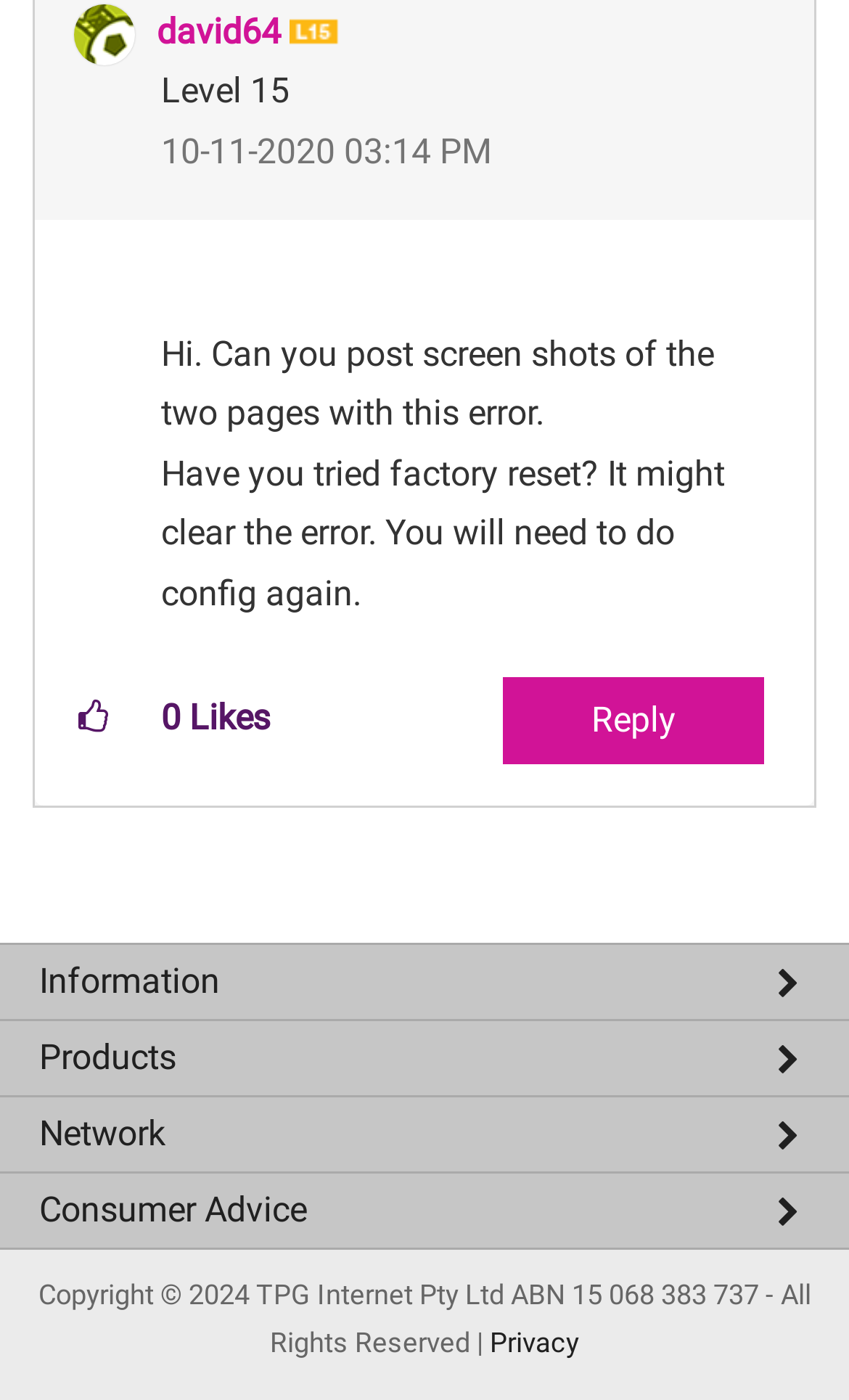What is the purpose of the button?
Please provide a comprehensive and detailed answer to the question.

The purpose of the button can be found by looking at the button element with the text 'Click here to give kudos to this post.', which suggests that the button is used to give kudos to the post.